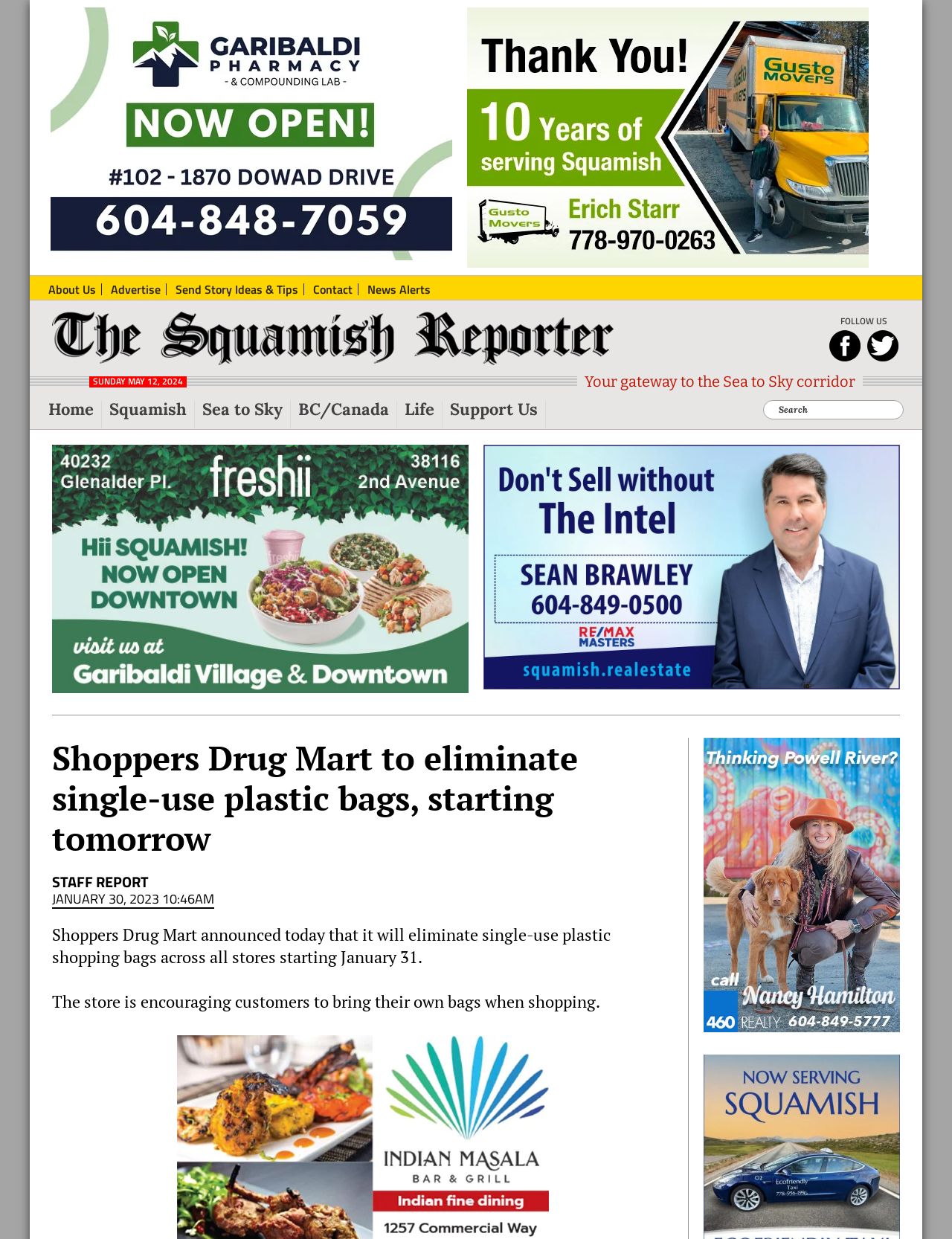What is the date mentioned in the article's body text?
Based on the screenshot, provide your answer in one word or phrase.

January 31, 2023